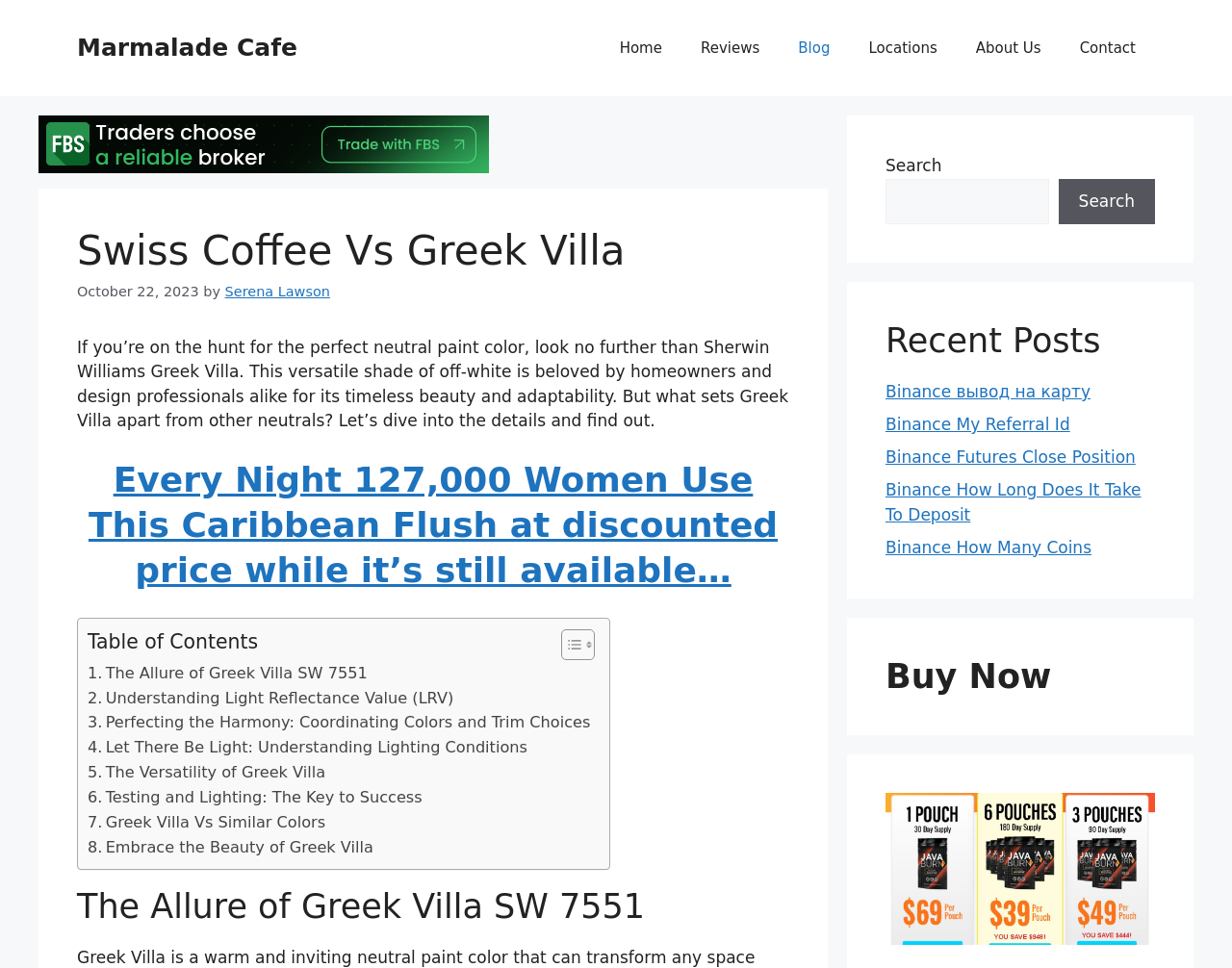What is the date of the article?
Using the image, respond with a single word or phrase.

October 22, 2023